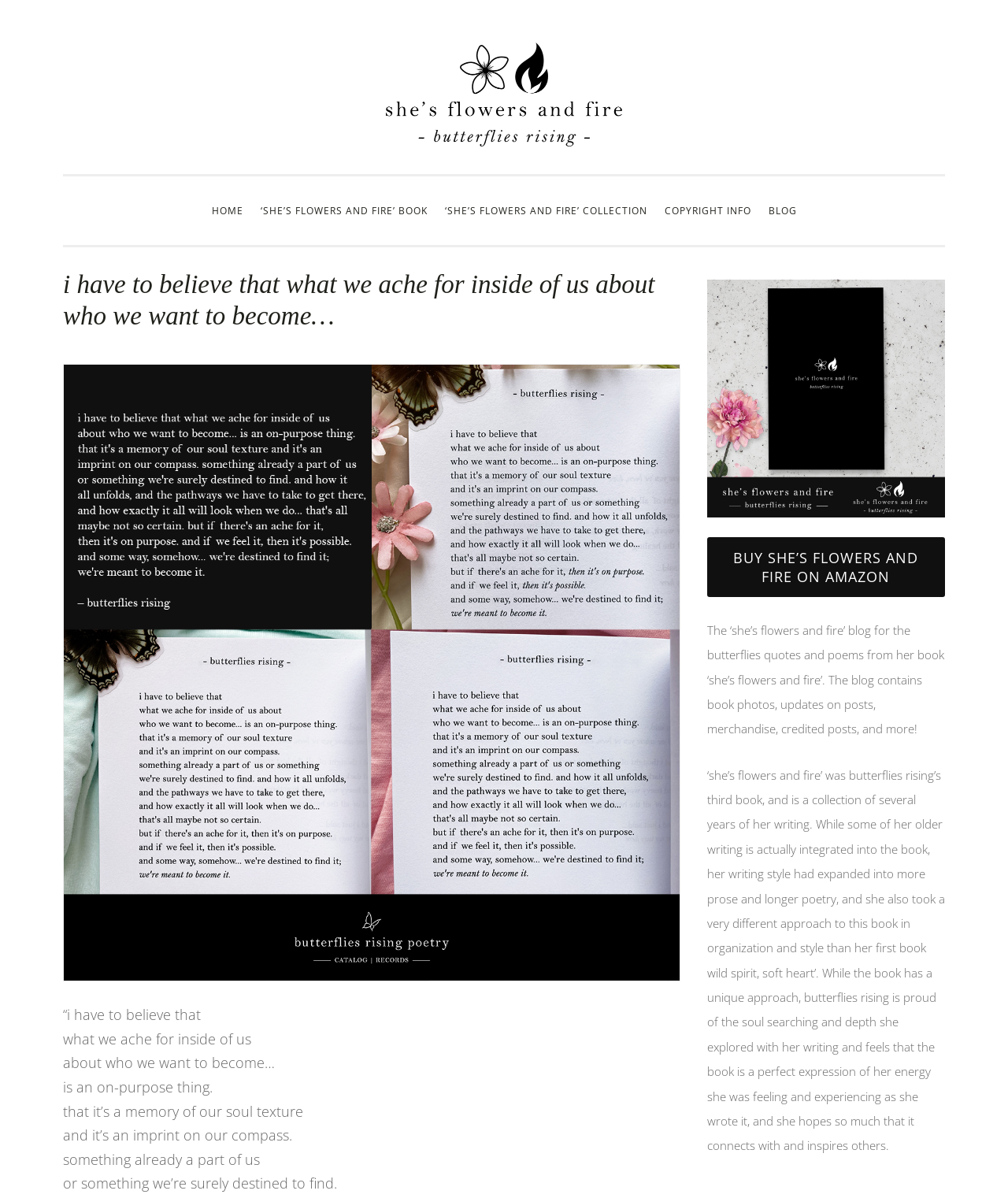Please provide a comprehensive answer to the question based on the screenshot: How many books has butterflies rising written?

I found the answer by reading the static text on the webpage. There's a paragraph that mentions 'butterflies rising is proud of the soul searching and depth she explored with her writing and feels that the book is a perfect expression of her energy she was feeling and experiencing as she wrote it, and she hopes so much that it connects with and inspires others.' This suggests that 'she's flowers and fire' is not the first book written by butterflies rising. Additionally, there's a mention of 'her first book wild spirit, soft heart' which implies that there are at least three books written by butterflies rising.